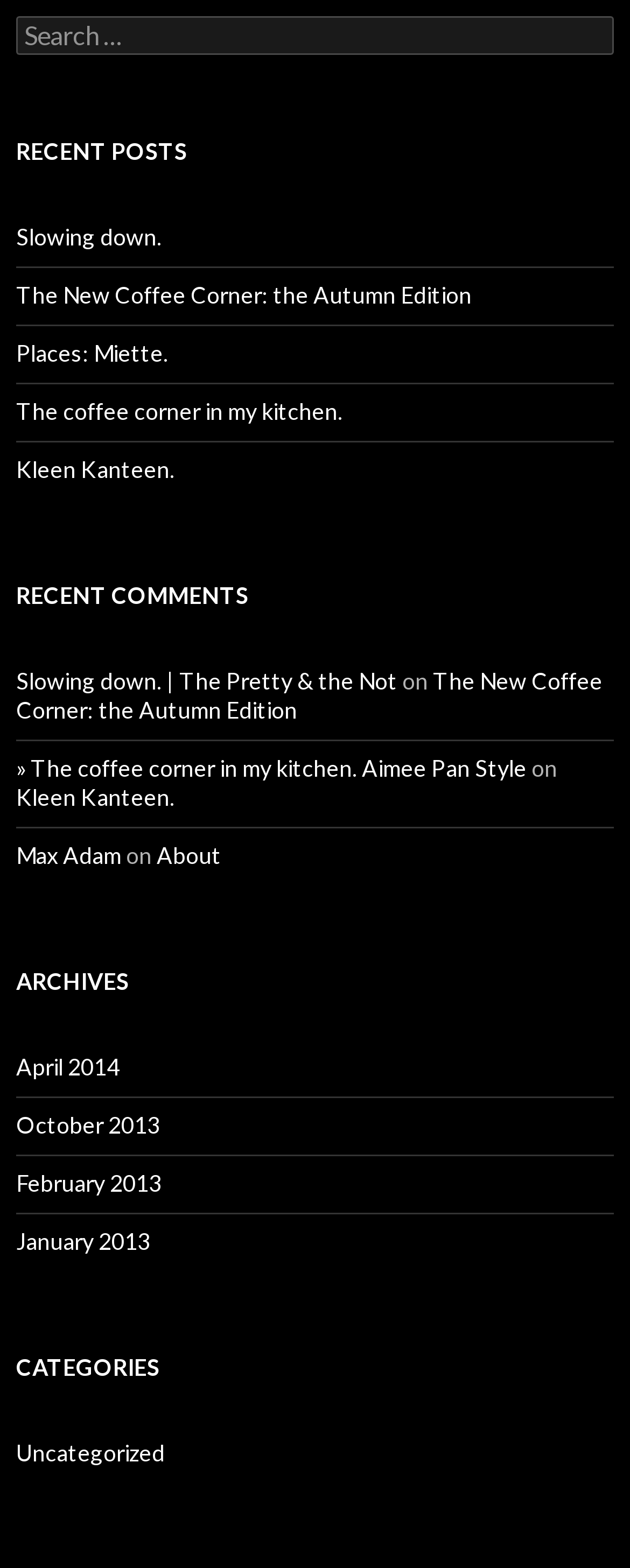Given the description "April 2014", determine the bounding box of the corresponding UI element.

[0.026, 0.672, 0.19, 0.689]